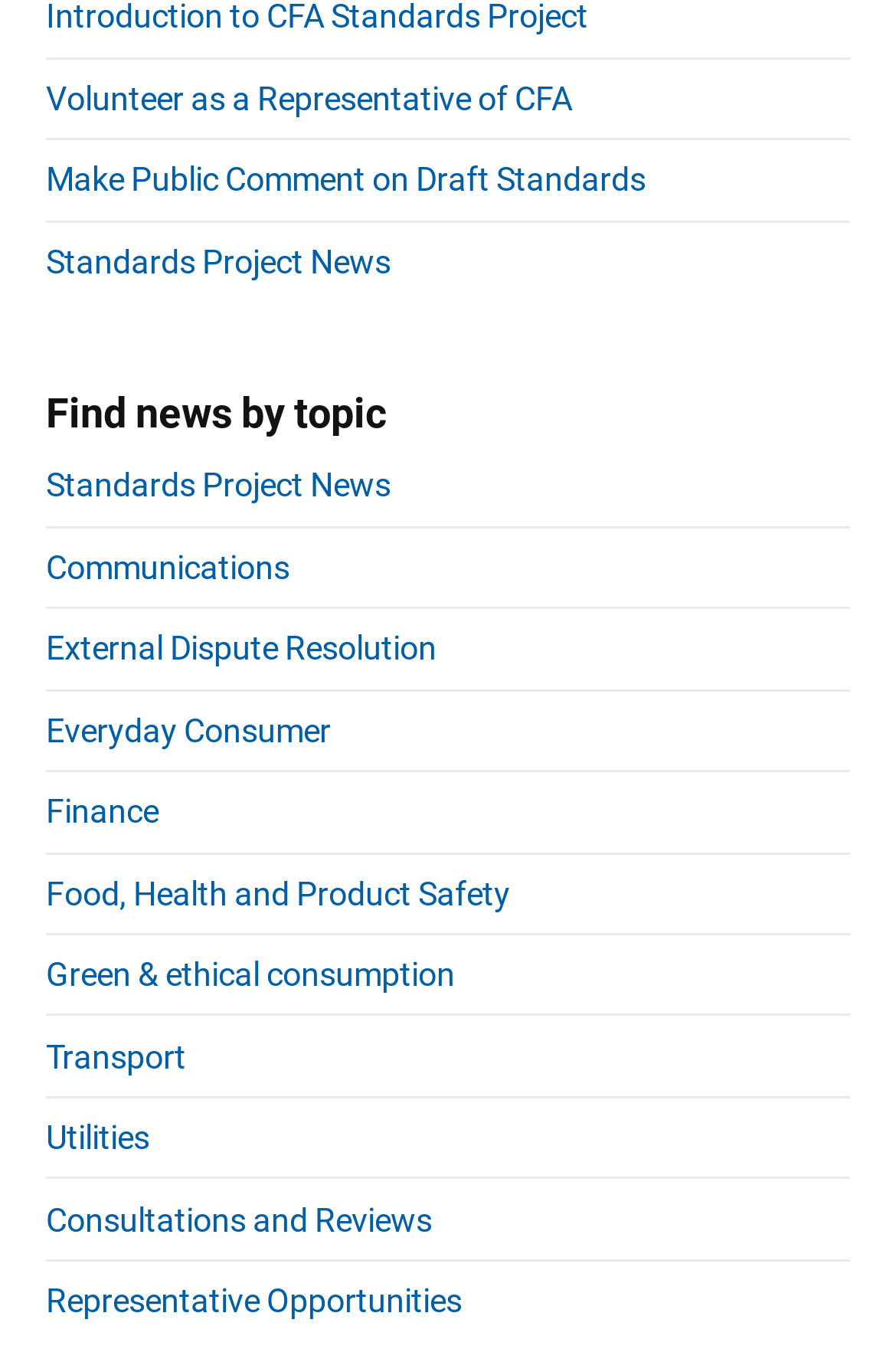Can you give a comprehensive explanation to the question given the content of the image?
How many categories of news are available on the webpage?

The webpage provides links to 10 categories of news, including Standards Project News, Communications, External Dispute Resolution, Everyday Consumer, Finance, Food, Health and Product Safety, Green & ethical consumption, Transport, and Utilities.